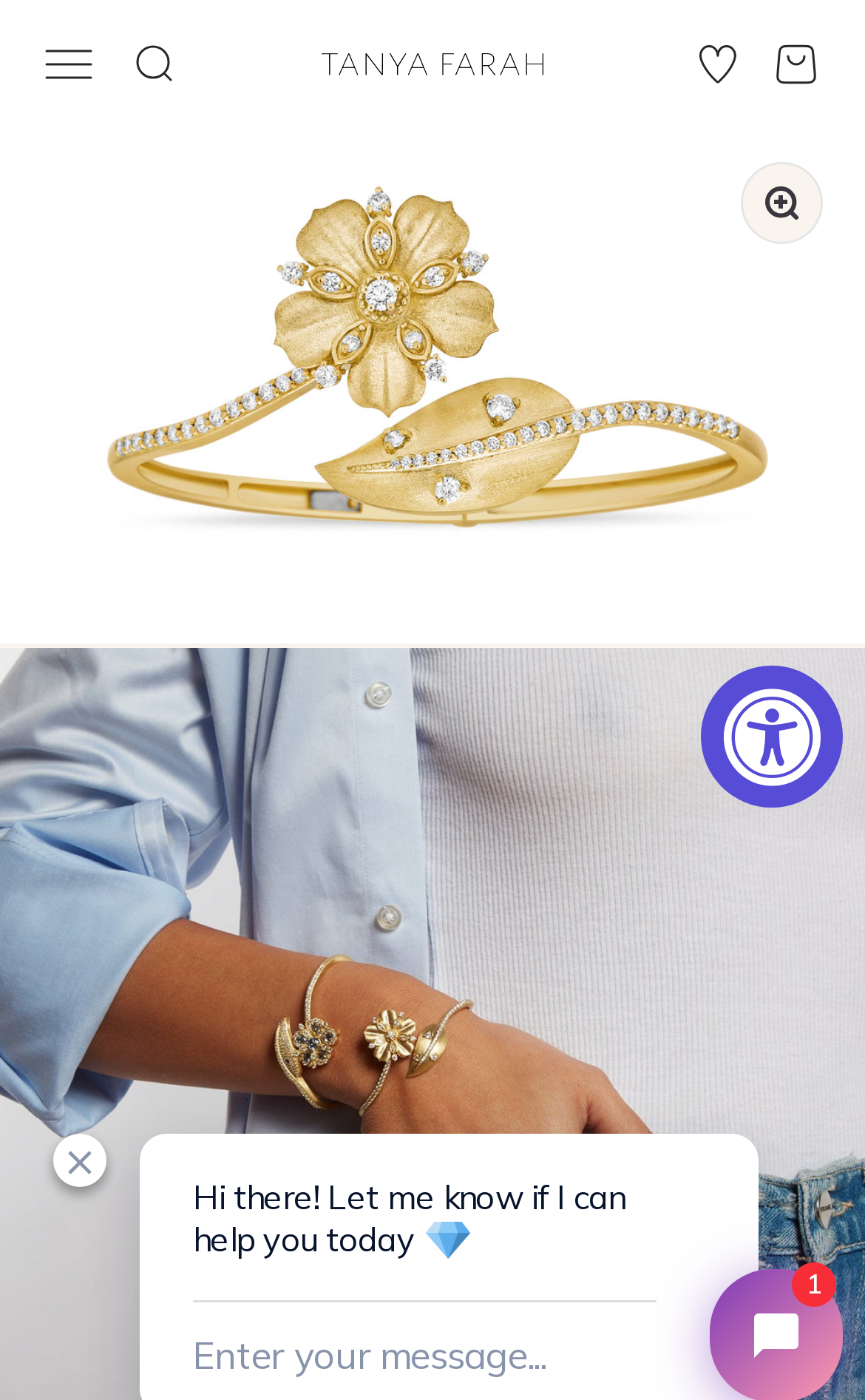Give a one-word or short-phrase answer to the following question: 
What is the main image on the webpage?

Bracelet